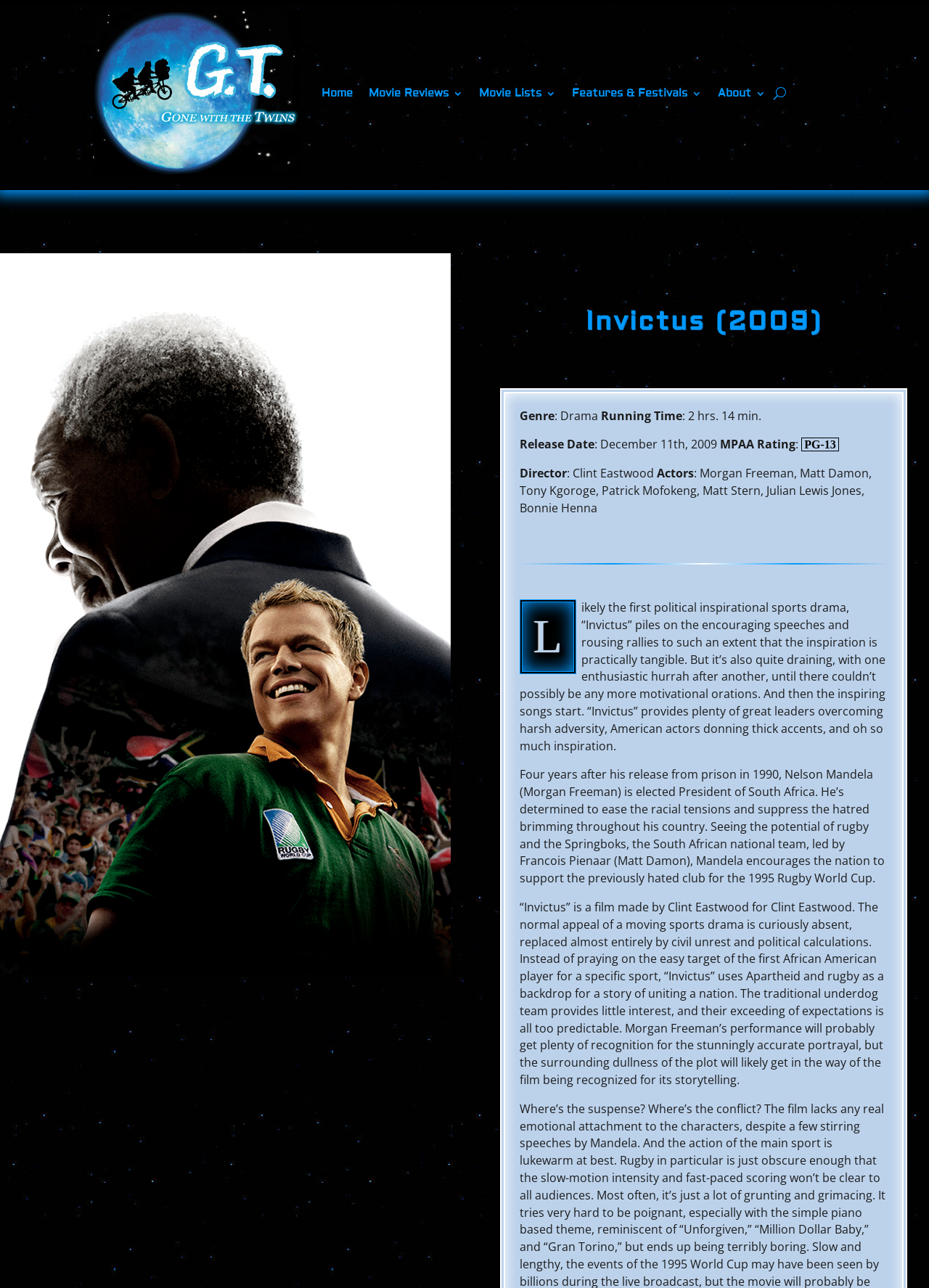Locate the bounding box coordinates of the clickable element to fulfill the following instruction: "Login to FIS". Provide the coordinates as four float numbers between 0 and 1 in the format [left, top, right, bottom].

None